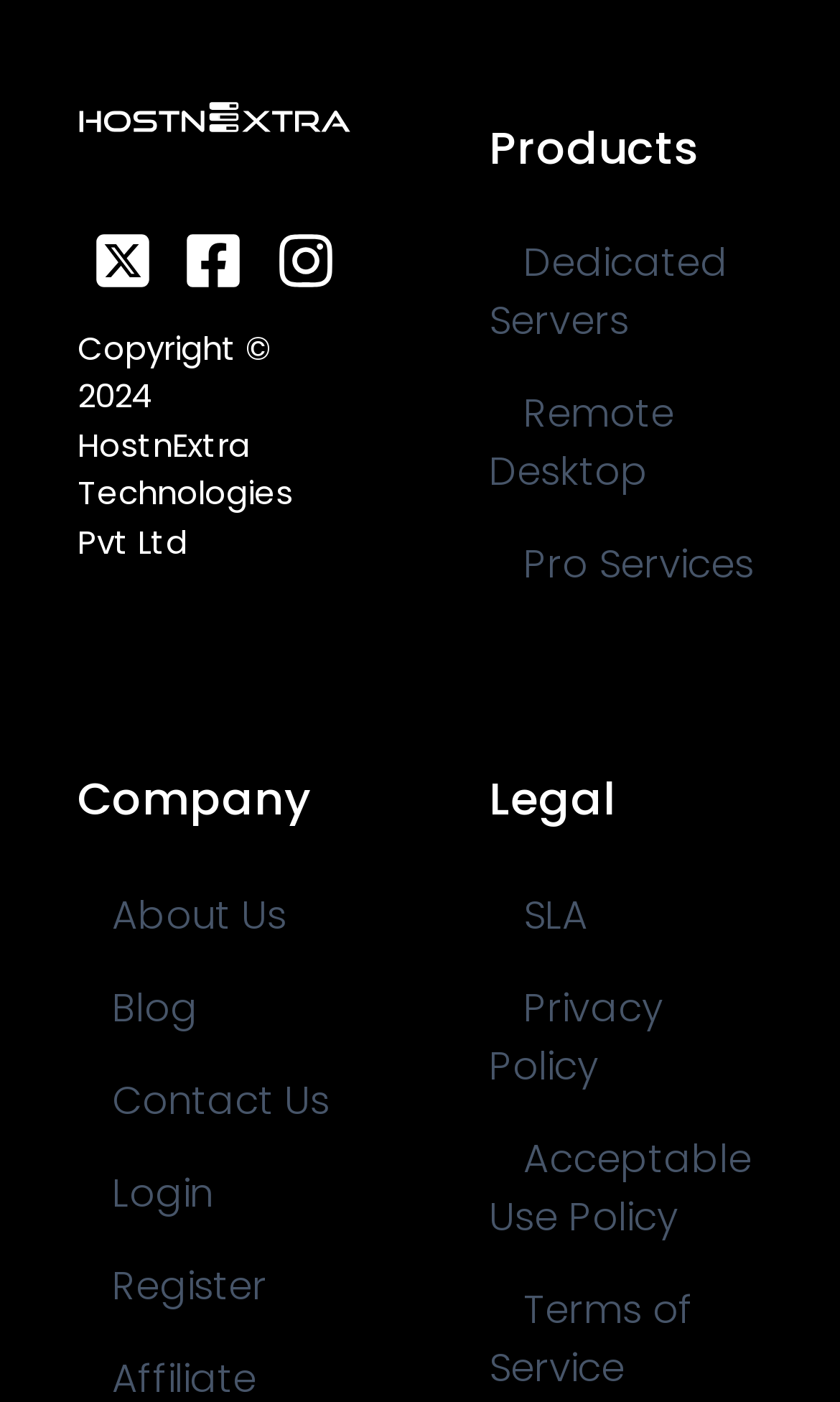Please find the bounding box coordinates of the section that needs to be clicked to achieve this instruction: "Go to Login".

[0.133, 0.831, 0.254, 0.87]